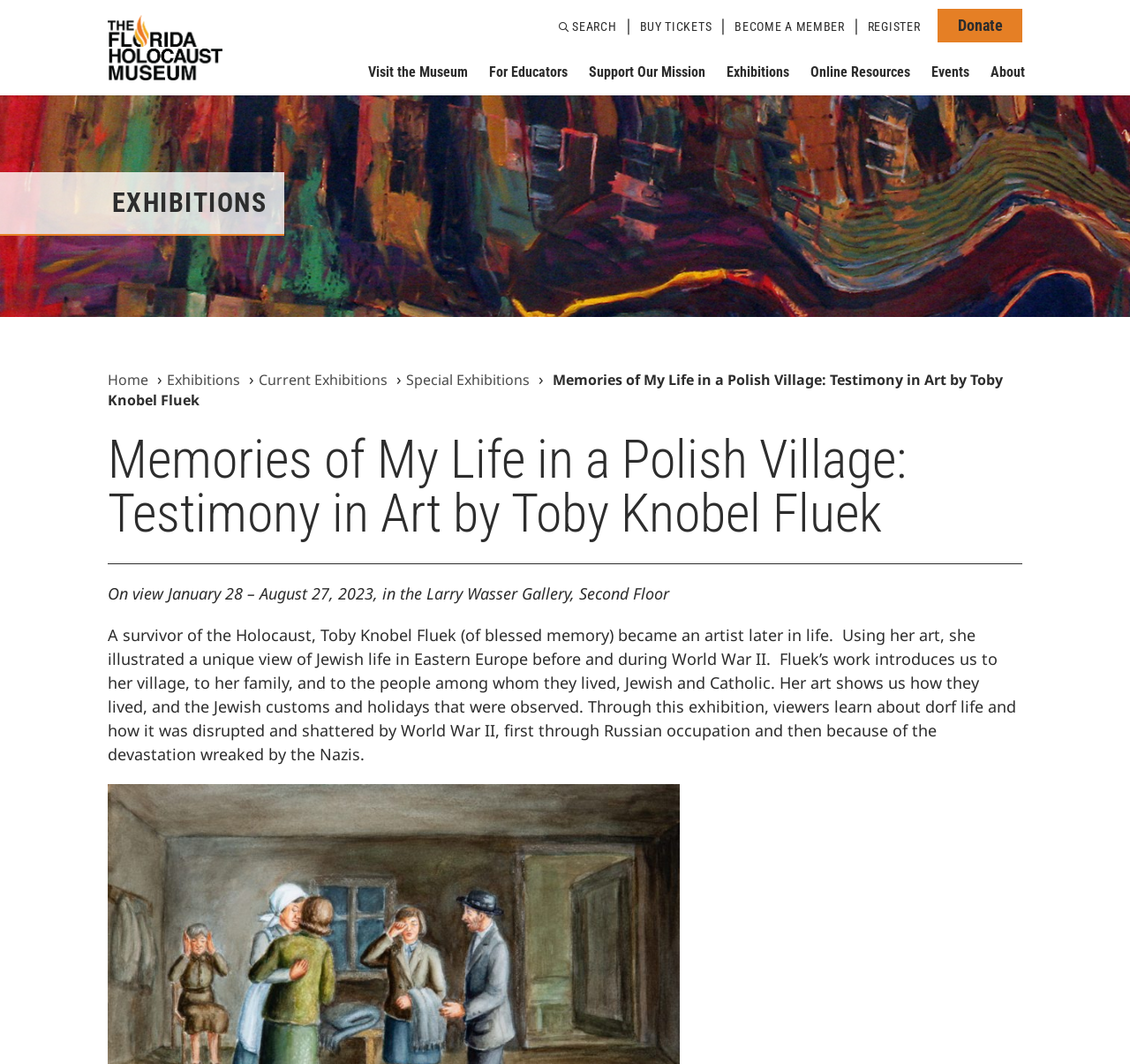Locate the bounding box coordinates of the segment that needs to be clicked to meet this instruction: "Check the 'POPULAR POSTS'".

None